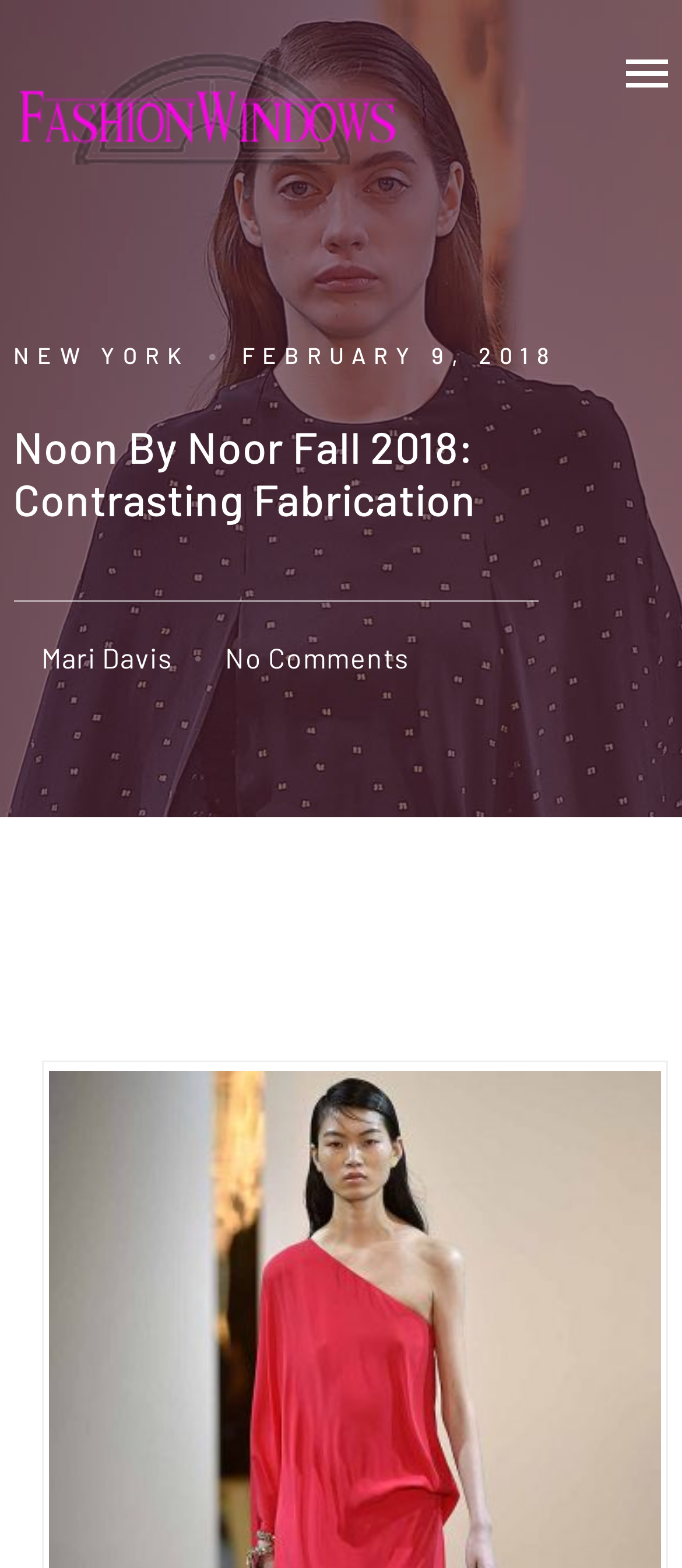Determine the bounding box coordinates in the format (top-left x, top-left y, bottom-right x, bottom-right y). Ensure all values are floating point numbers between 0 and 1. Identify the bounding box of the UI element described by: parent_node: HOME

[0.918, 0.033, 0.98, 0.07]